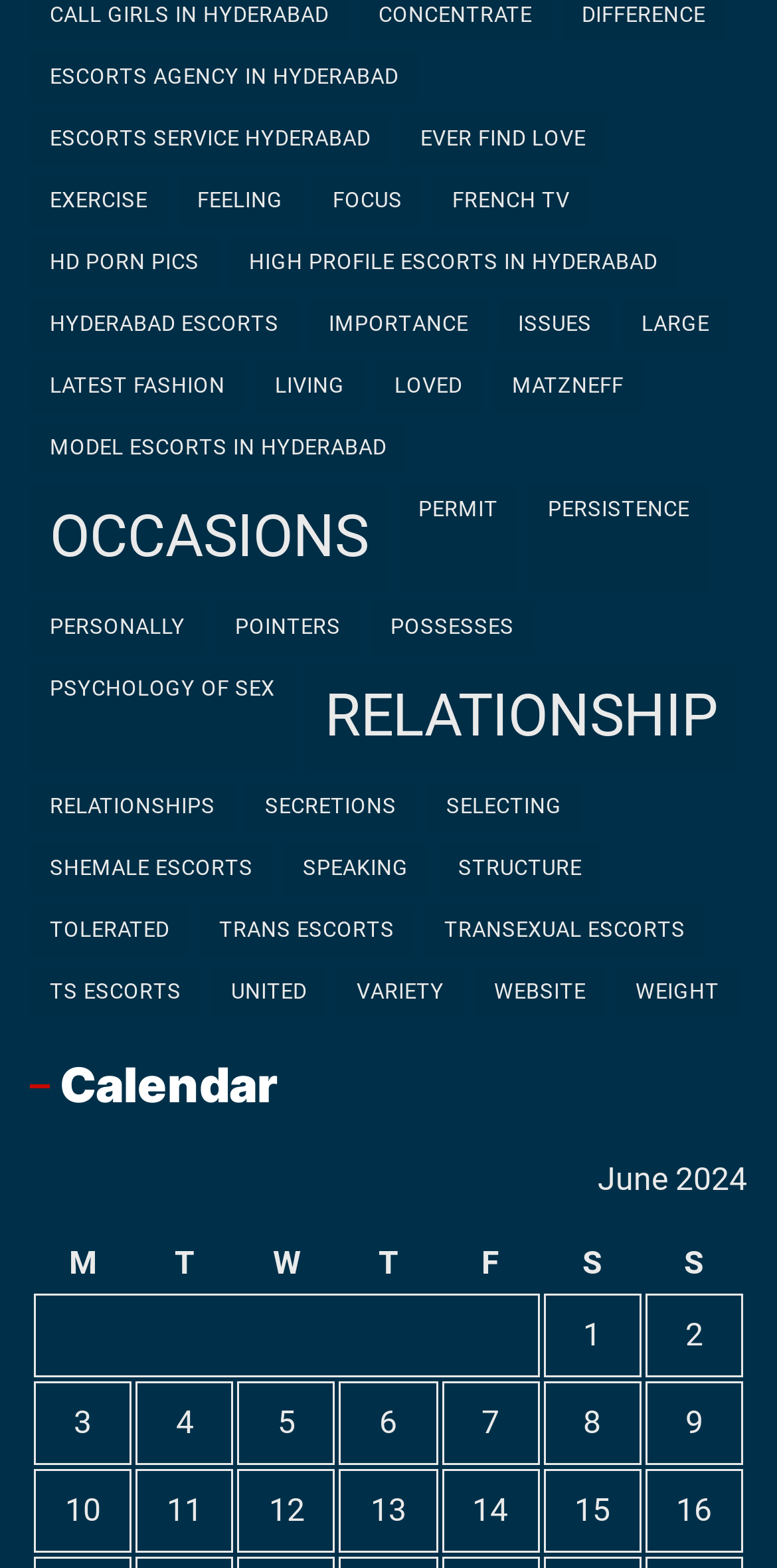Give a concise answer using one word or a phrase to the following question:
What is the last link on the webpage?

VARIETY